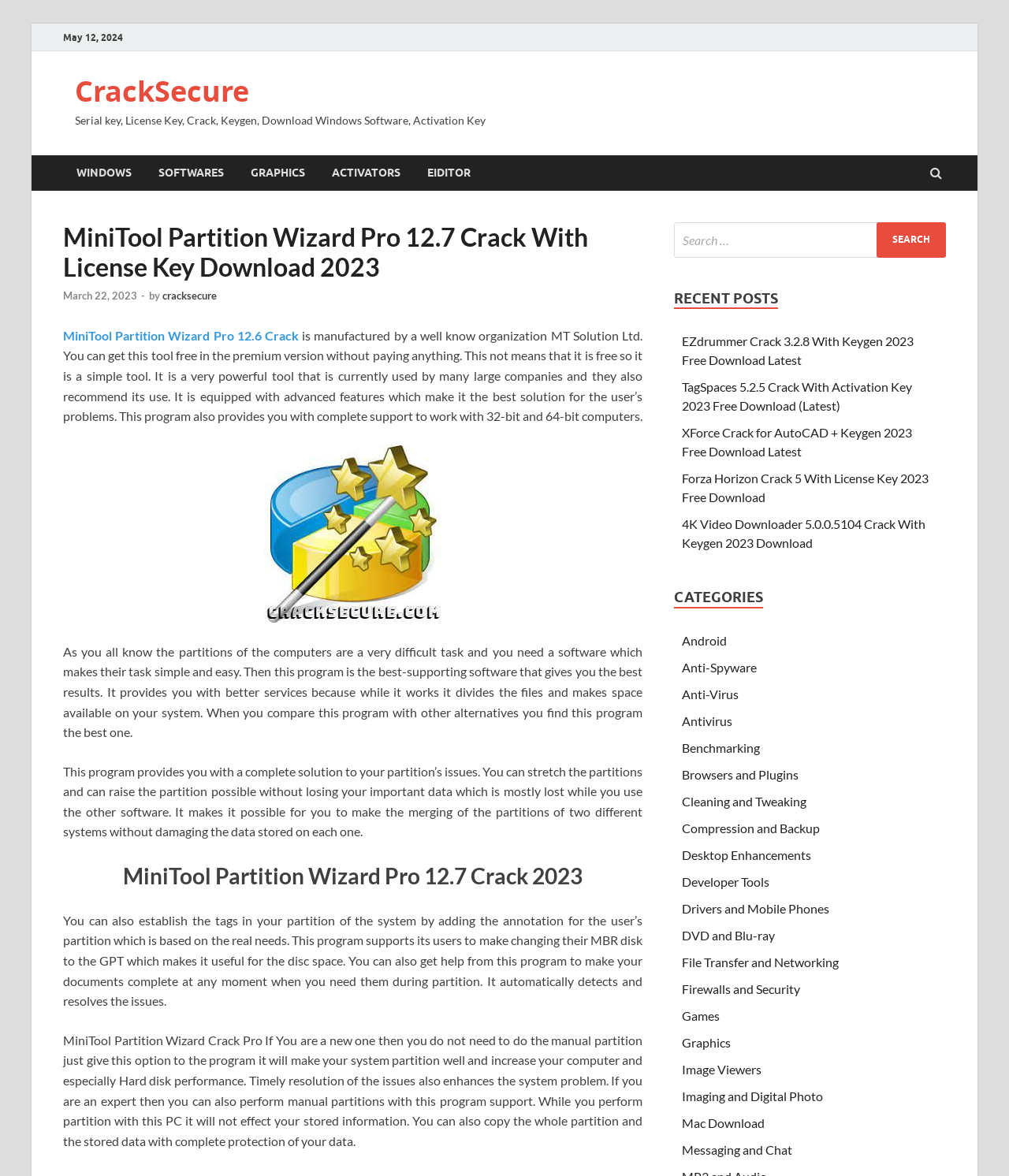Please reply to the following question with a single word or a short phrase:
What is the name of the software being described?

MiniTool Partition Wizard Pro